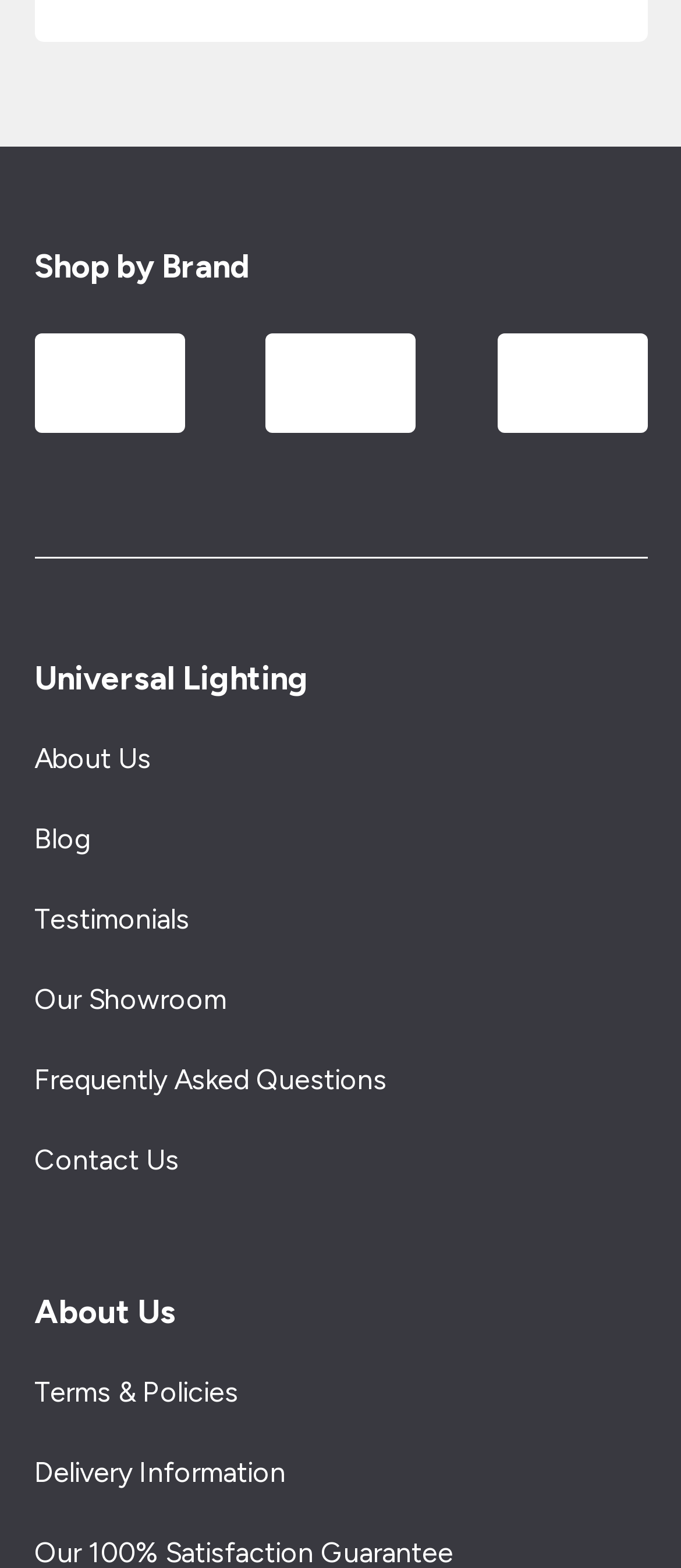Could you find the bounding box coordinates of the clickable area to complete this instruction: "Contact Us"?

[0.05, 0.729, 0.263, 0.75]